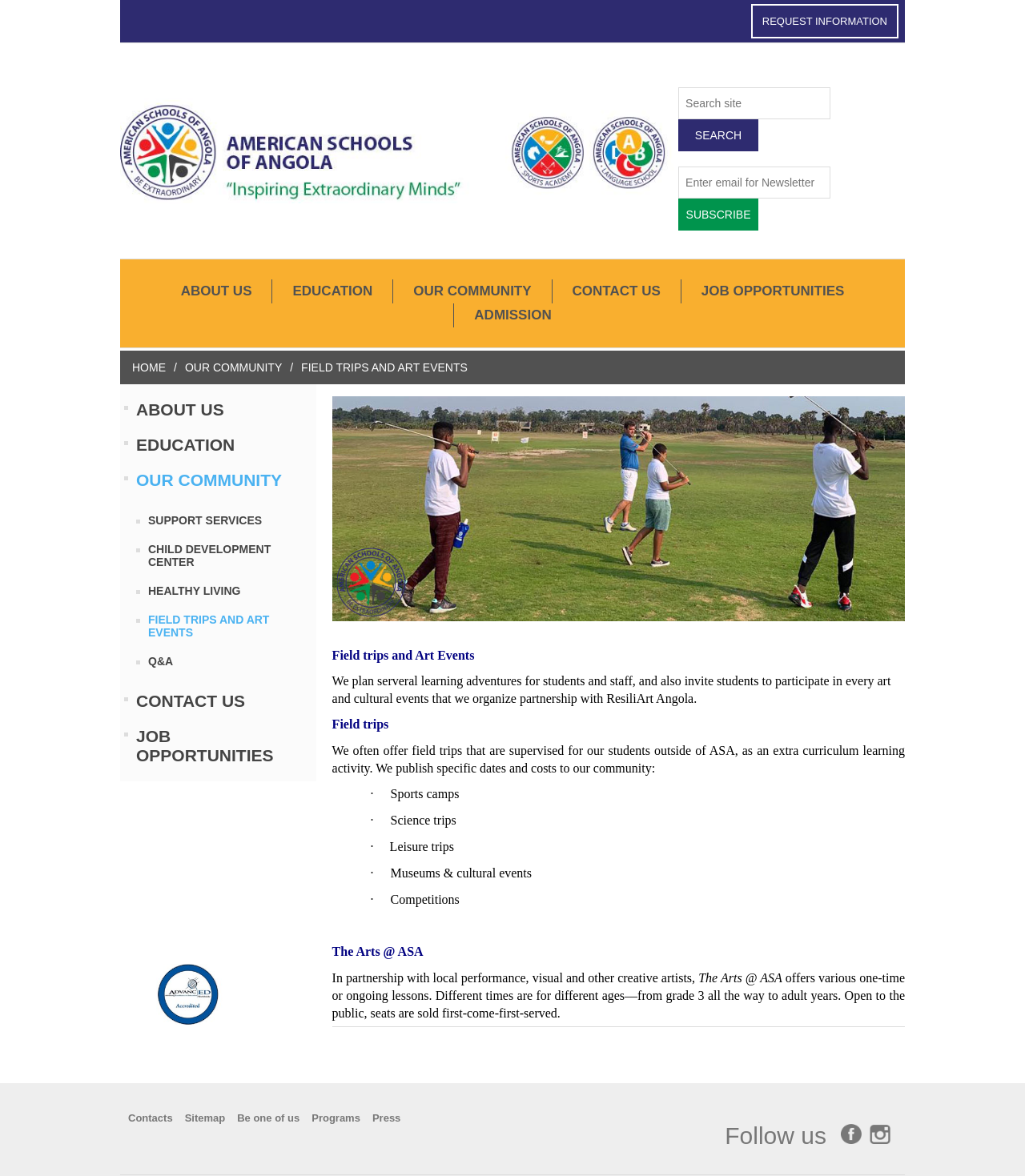Given the webpage screenshot, identify the bounding box of the UI element that matches this description: "Field trips and Art Events".

[0.145, 0.518, 0.305, 0.547]